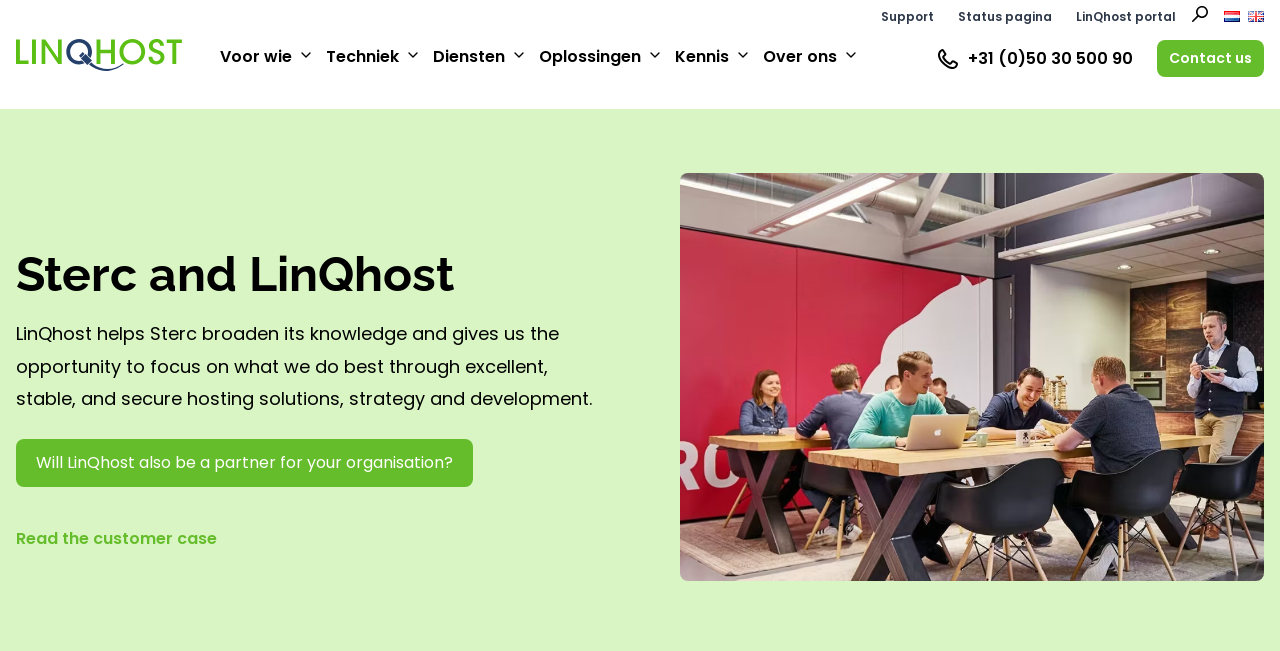Locate the bounding box coordinates of the area to click to fulfill this instruction: "Click on 'Bourse aux skis'". The bounding box should be presented as four float numbers between 0 and 1, in the order [left, top, right, bottom].

None